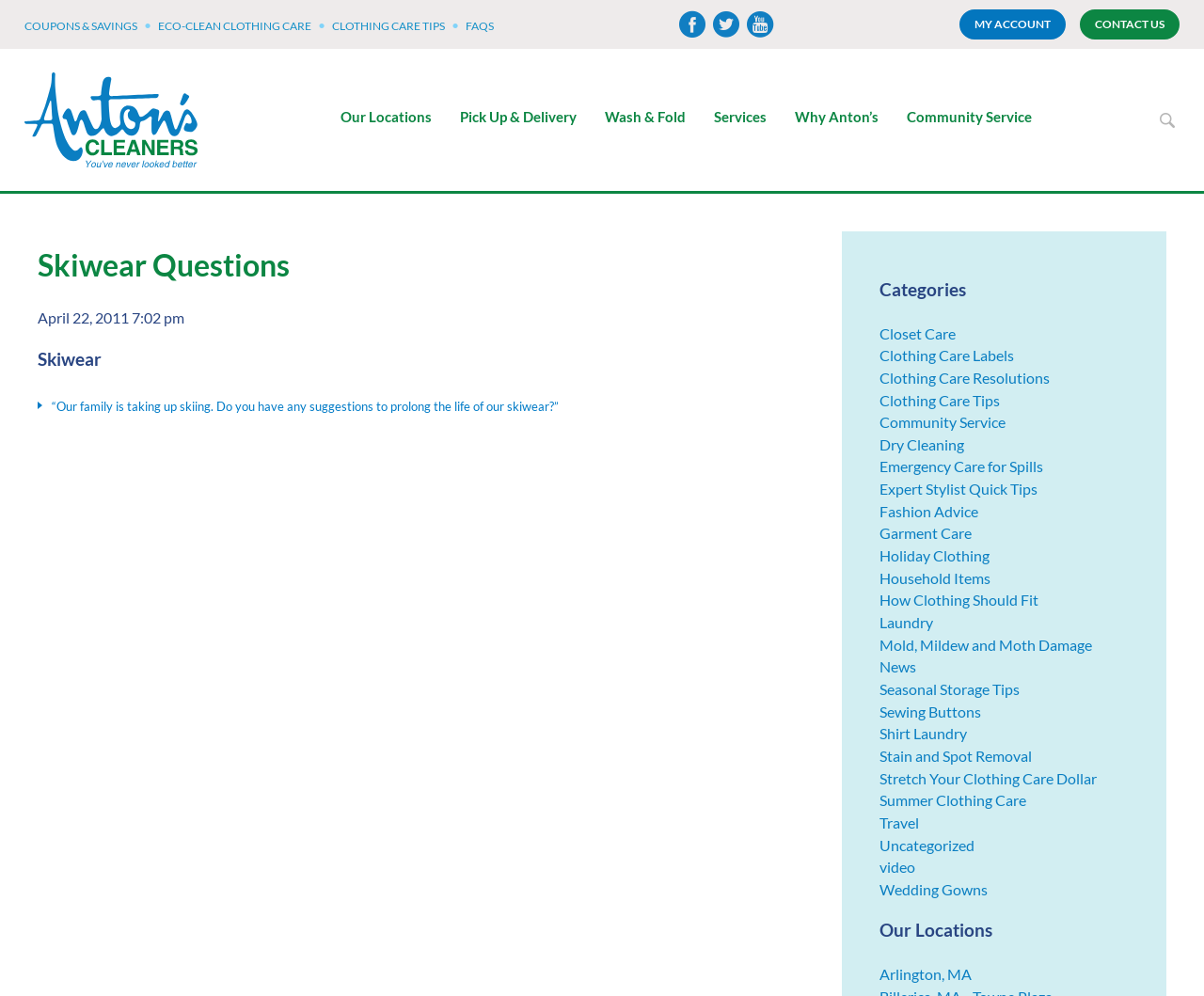Can you specify the bounding box coordinates of the area that needs to be clicked to fulfill the following instruction: "Learn about ECO-CLEAN CLOTHING CARE"?

[0.131, 0.019, 0.258, 0.04]